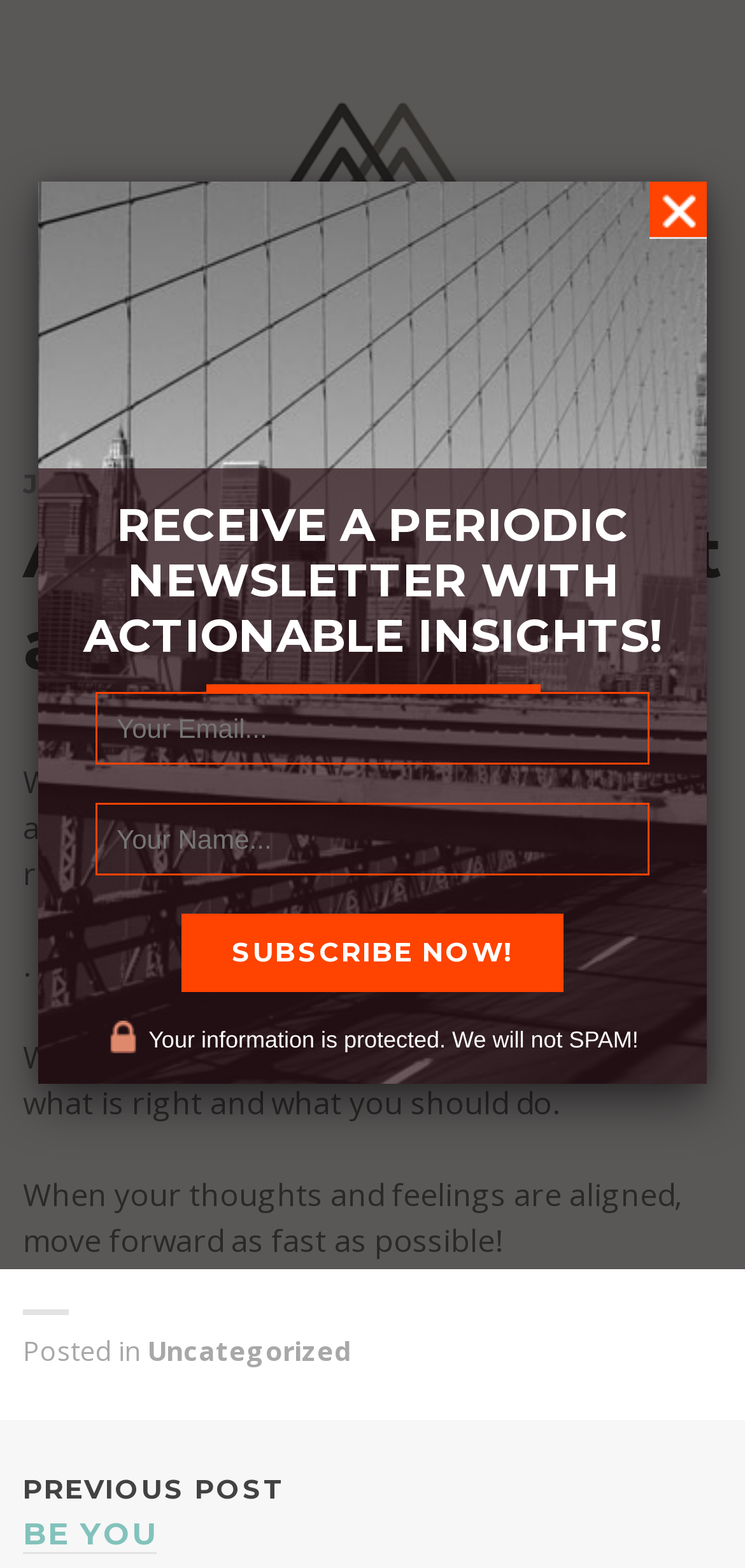What is the name of the previous post?
Please give a detailed and elaborate answer to the question.

The name of the previous post can be found by looking at the link element with the text 'PREVIOUS POST BE YOU' which is located near the 'POST NAVIGATION' heading.